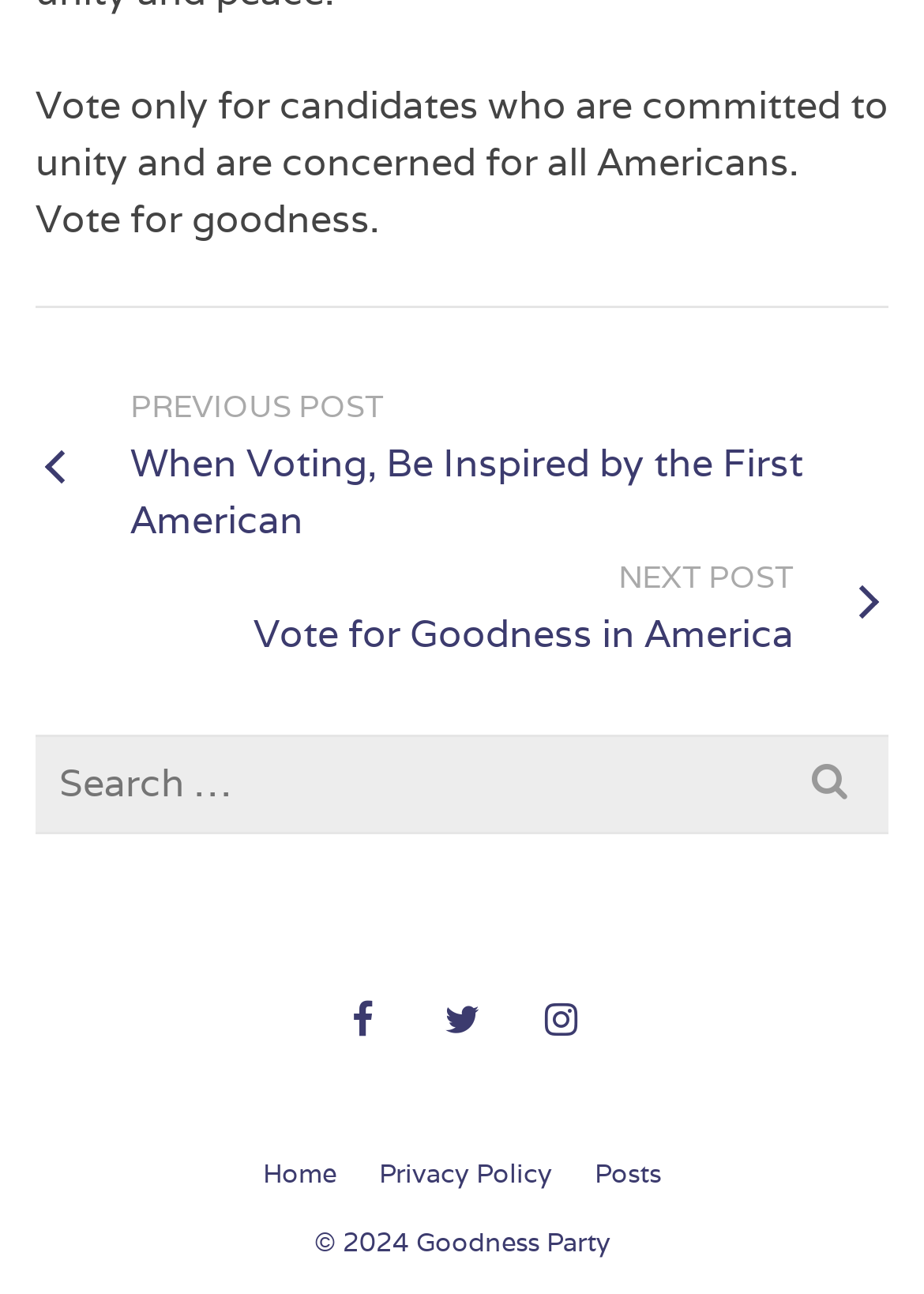What is the theme of the website?
Look at the image and respond to the question as thoroughly as possible.

Based on the content of the webpage, especially the StaticText 'Vote only for candidates who are committed to unity and are concerned for all Americans. Vote for goodness.' and the copyright information '© 2024 Goodness Party', it can be inferred that the theme of the website is related to the Goodness Party.